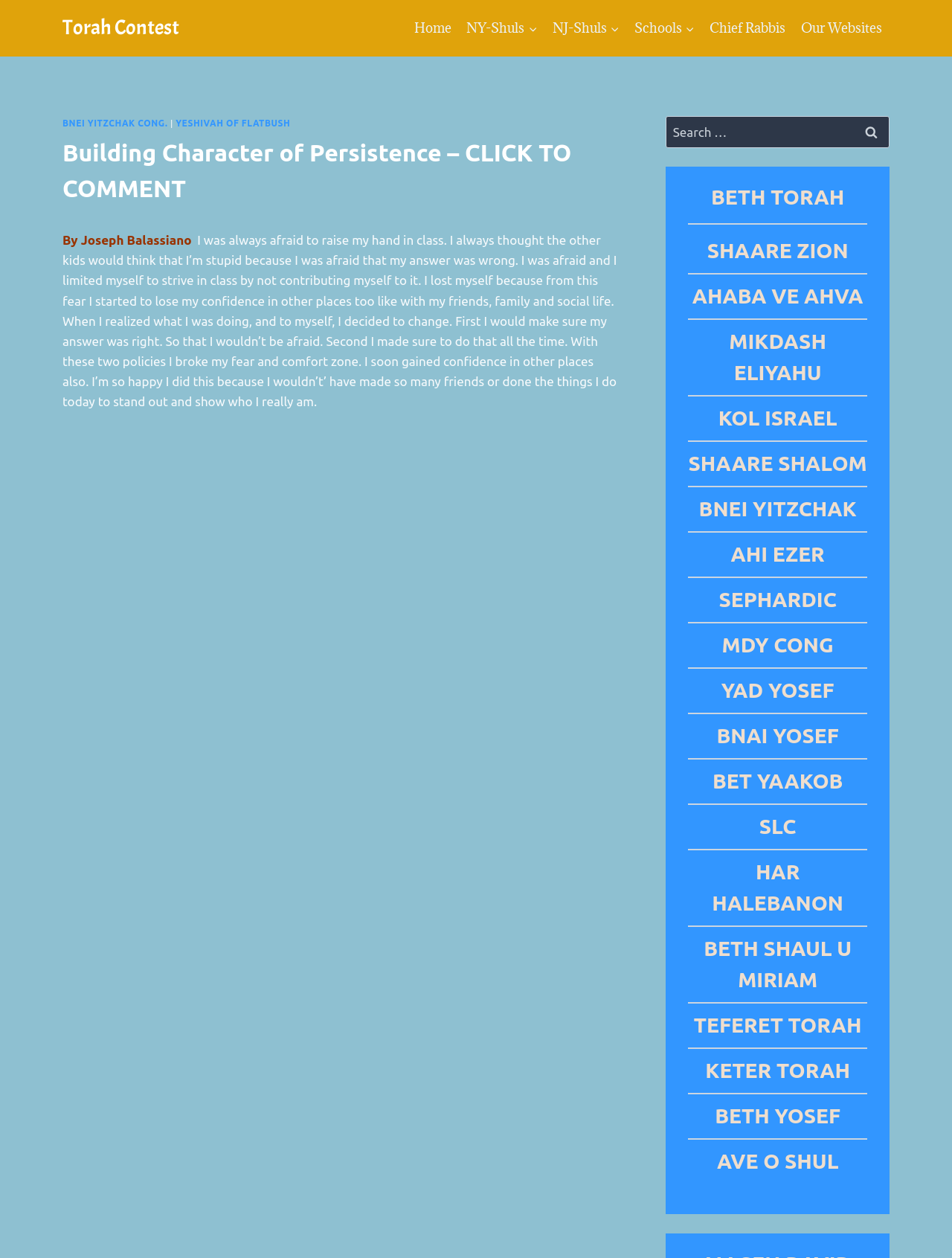What is the theme of the article?
Based on the image, give a one-word or short phrase answer.

Building character of persistence